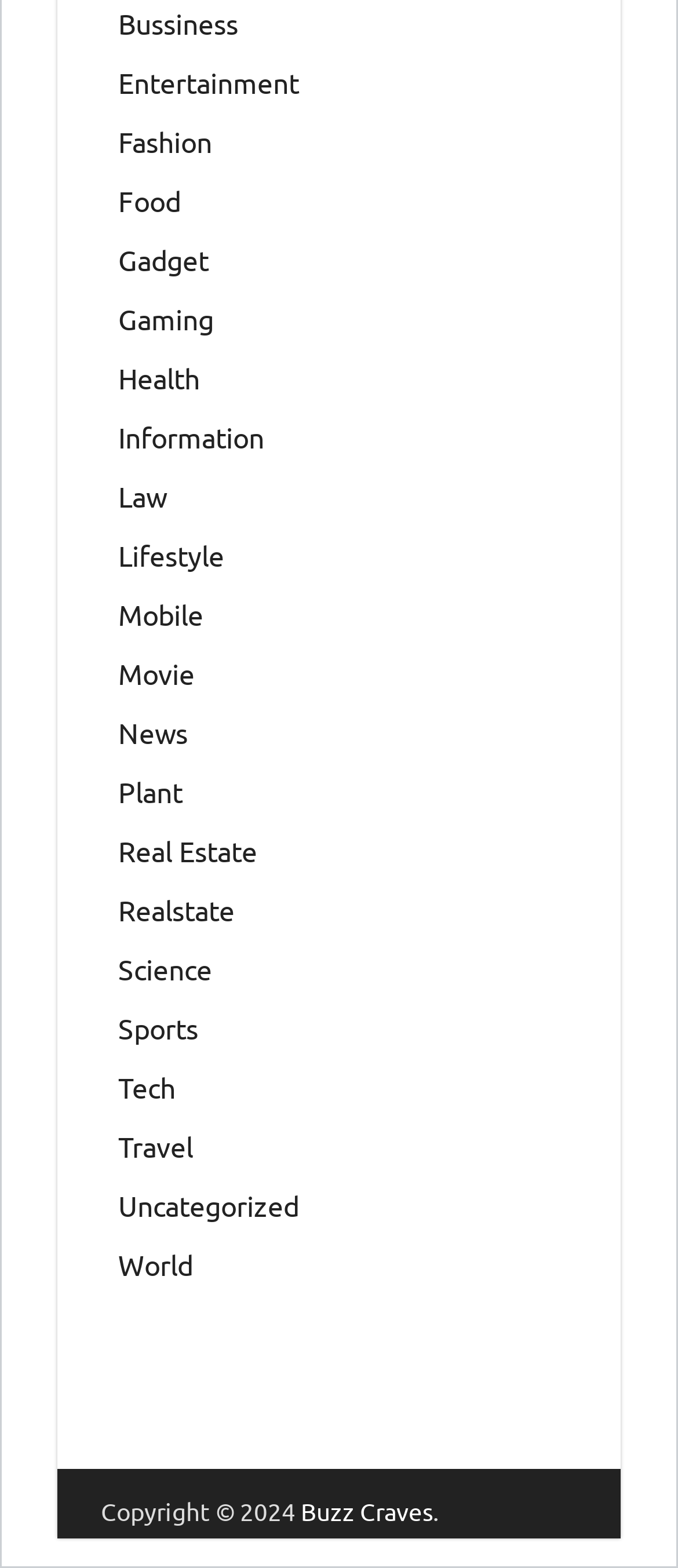Please identify the bounding box coordinates of the element's region that should be clicked to execute the following instruction: "Click on Business". The bounding box coordinates must be four float numbers between 0 and 1, i.e., [left, top, right, bottom].

[0.174, 0.006, 0.351, 0.025]